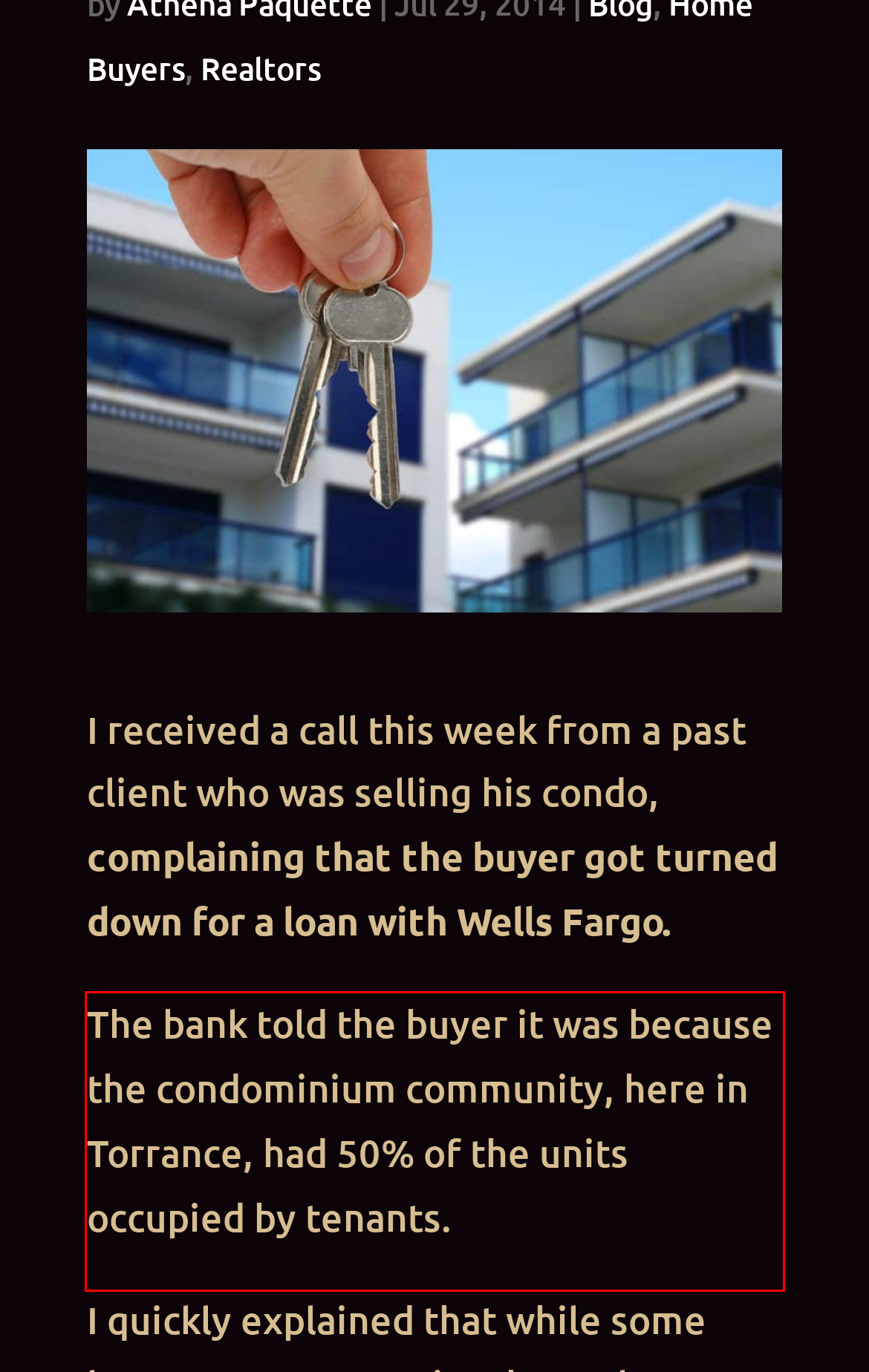Identify the text inside the red bounding box in the provided webpage screenshot and transcribe it.

The bank told the buyer it was because the condominium community, here in Torrance, had 50% of the units occupied by tenants.